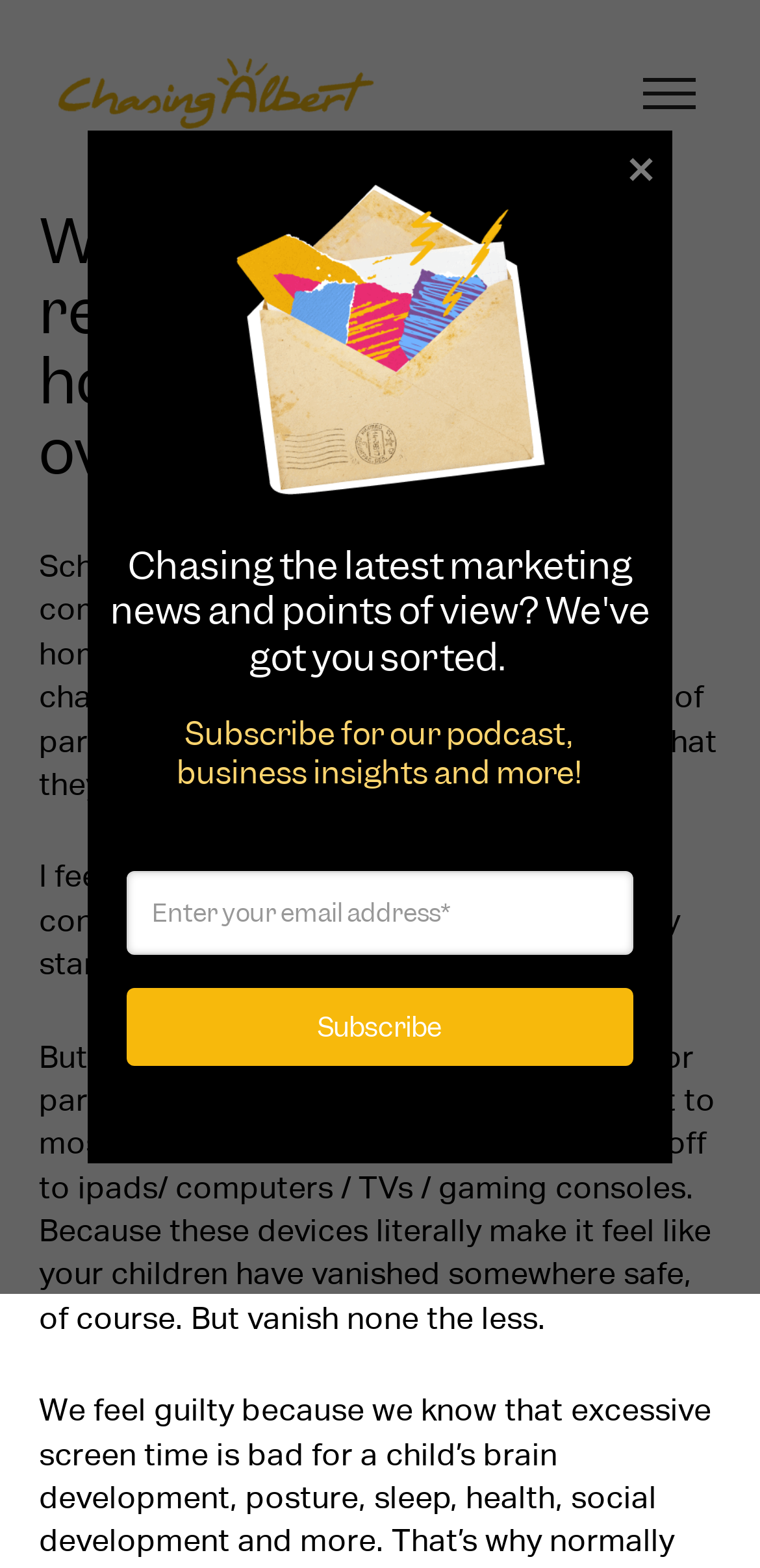What is the image on the webpage?
Your answer should be a single word or phrase derived from the screenshot.

Unknown